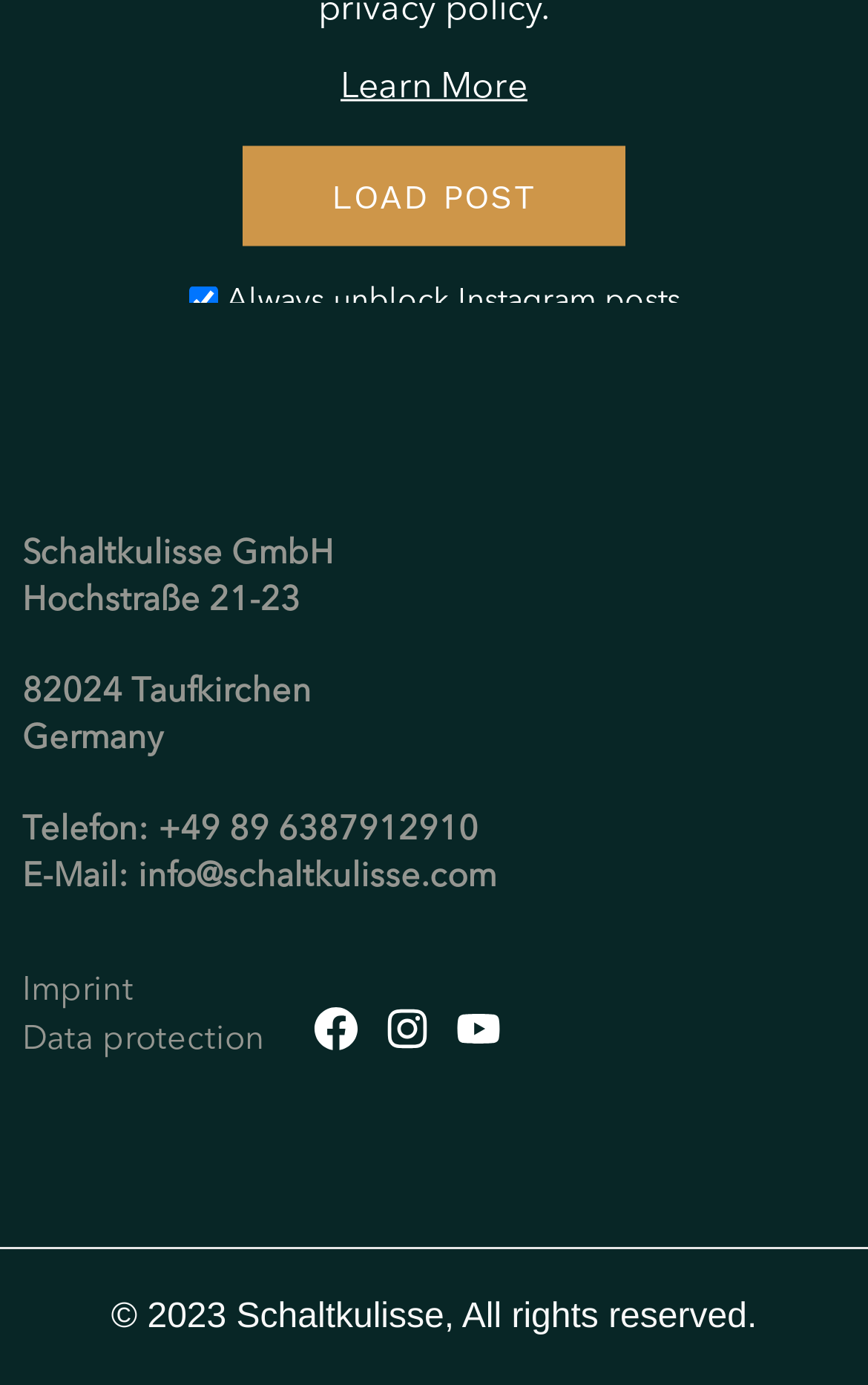Please answer the following question as detailed as possible based on the image: 
How many social media links are there?

There are three social media links: Facebook, Instagram, and Youtube. These links are located at the bottom of the webpage, and each of them has an image icon.